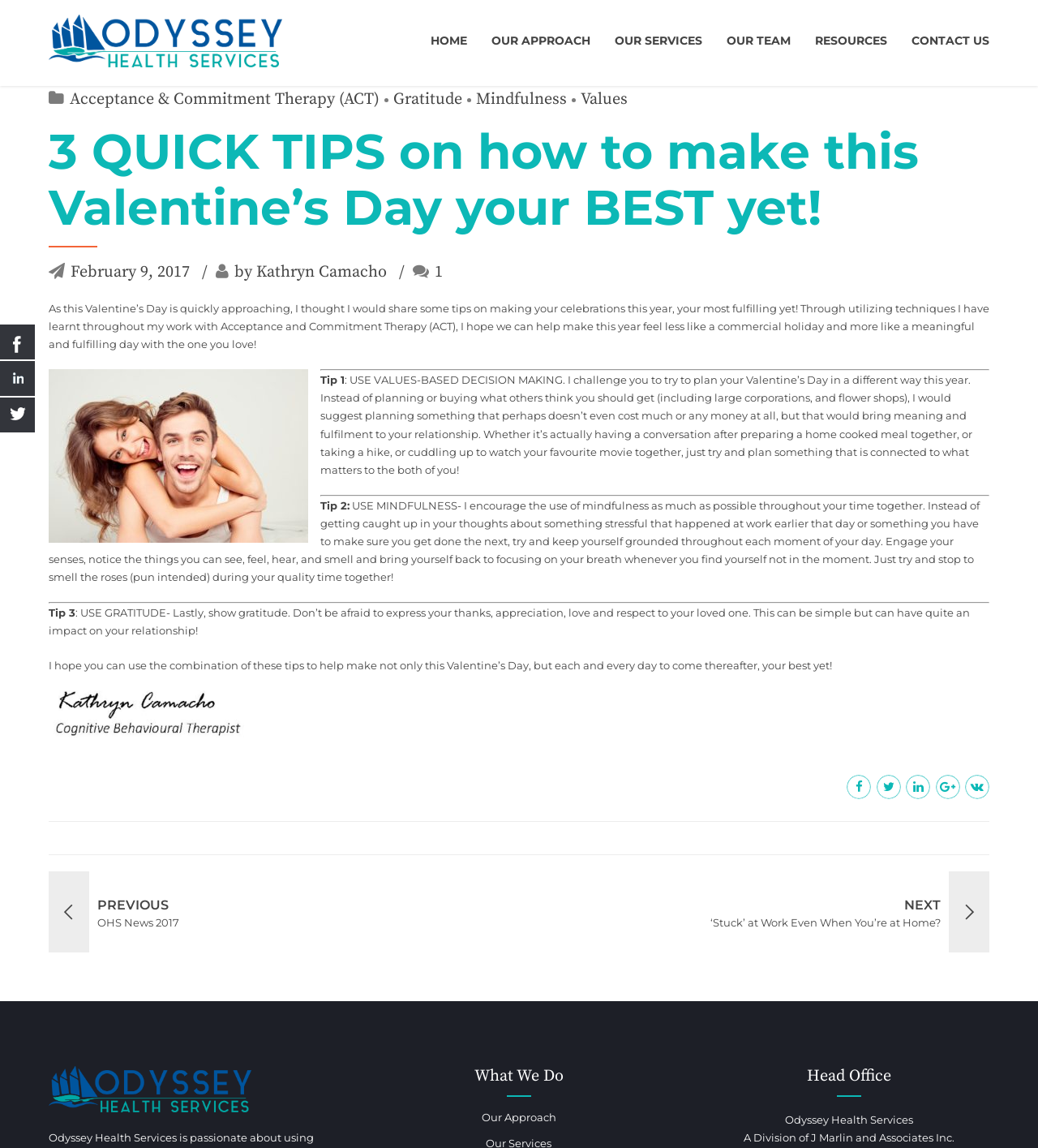What is the name of the organization mentioned in the article?
Based on the visual, give a brief answer using one word or a short phrase.

Odyssey Health Services